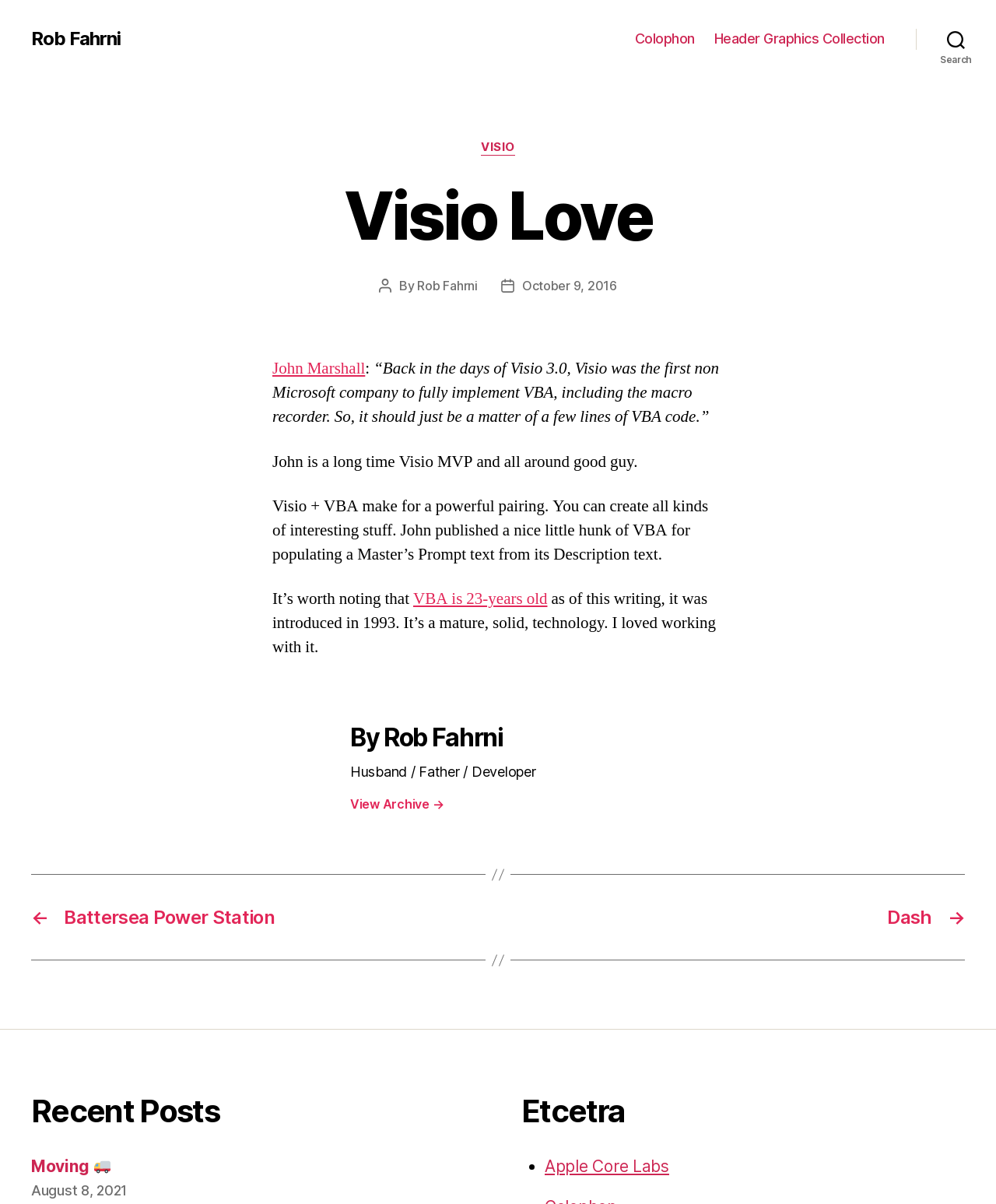Explain the features and main sections of the webpage comprehensively.

The webpage is titled "Visio Love – Rob Fahrni" and appears to be a personal blog or website focused on Visio, a diagramming and vector graphics application. 

At the top left, there is a link to the author's name, "Rob Fahrni". Next to it, there is a horizontal navigation menu with two links: "Colophon" and "Header Graphics Collection". On the top right, there is a search button.

The main content area is divided into several sections. The first section is an article with a header that reads "Visio Love". Below the header, there are several lines of text, including a post author and date, which indicate that the article was written by Rob Fahrni on October 9, 2016. The article itself appears to be a quote from John Marshall, a Visio MVP, discussing the power of Visio and VBA.

Below the article, there is a section with a heading "By Rob Fahrni", which includes a brief bio and a link to view the archive. 

On the bottom left, there is a navigation menu labeled "Post" with two links: "Battersea Power Station" and "Dash". 

Finally, at the bottom of the page, there are two sections: "Recent Posts" and "Etcetra". The "Recent Posts" section has a link to a post titled "Moving 🚚" with a date of August 8, 2021, and an image of a truck emoji. The "Etcetra" section has a list item with a link to "Apple Core Labs".